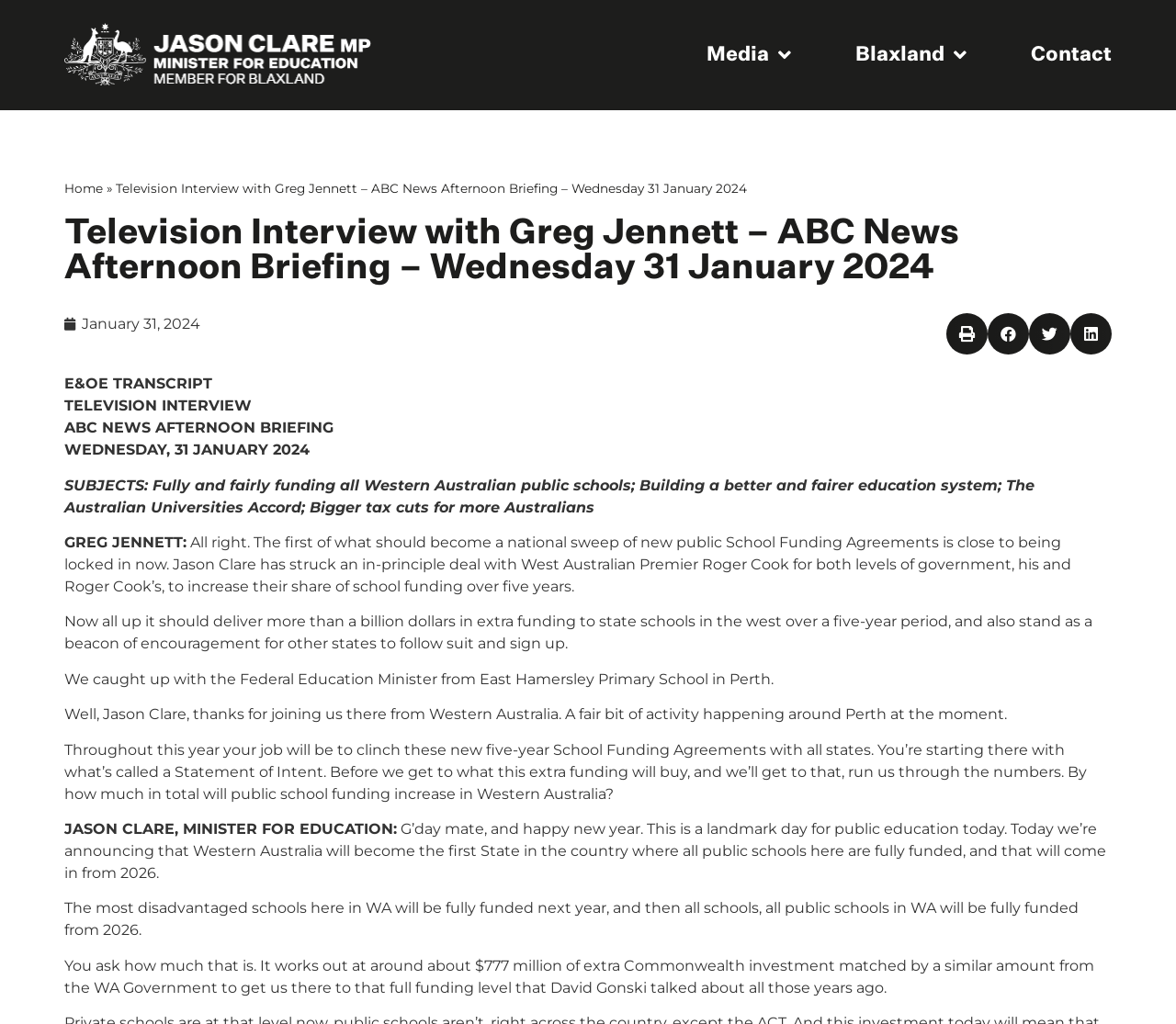Write an elaborate caption that captures the essence of the webpage.

This webpage appears to be a transcript of a television interview with Jason Clare, the Minister for Education, on ABC News Afternoon Briefing on Wednesday, 31 January 2024. 

At the top left of the page, there is a logo of JC (Jason Clare) with a link to it. On the top right, there are three links: "Media", "Blaxland", and "Contact". Below the logo, there is a link to "Home" followed by a right arrow symbol. 

The main content of the page is divided into sections. The first section has a heading that reads "Television Interview with Greg Jennett – ABC News Afternoon Briefing – Wednesday 31 January 2024" and is followed by the date "January 31, 2024". 

Below this, there are four buttons to share the content on print, Facebook, Twitter, and LinkedIn. 

The next section has a title "E&OE TRANSCRIPT" and is followed by "TELEVISION INTERVIEW", "ABC NEWS AFTERNOON BRIEFING", and "WEDNESDAY, 31 JANUARY 2024". 

The main content of the transcript starts with the subjects discussed in the interview, which include fully and fairly funding all Western Australian public schools, building a better and fairer education system, and the Australian Universities Accord. 

The interview itself is between Greg Jennett and Jason Clare, where they discuss the new public School Funding Agreements, the increase in school funding, and the benefits it will bring to the education system.